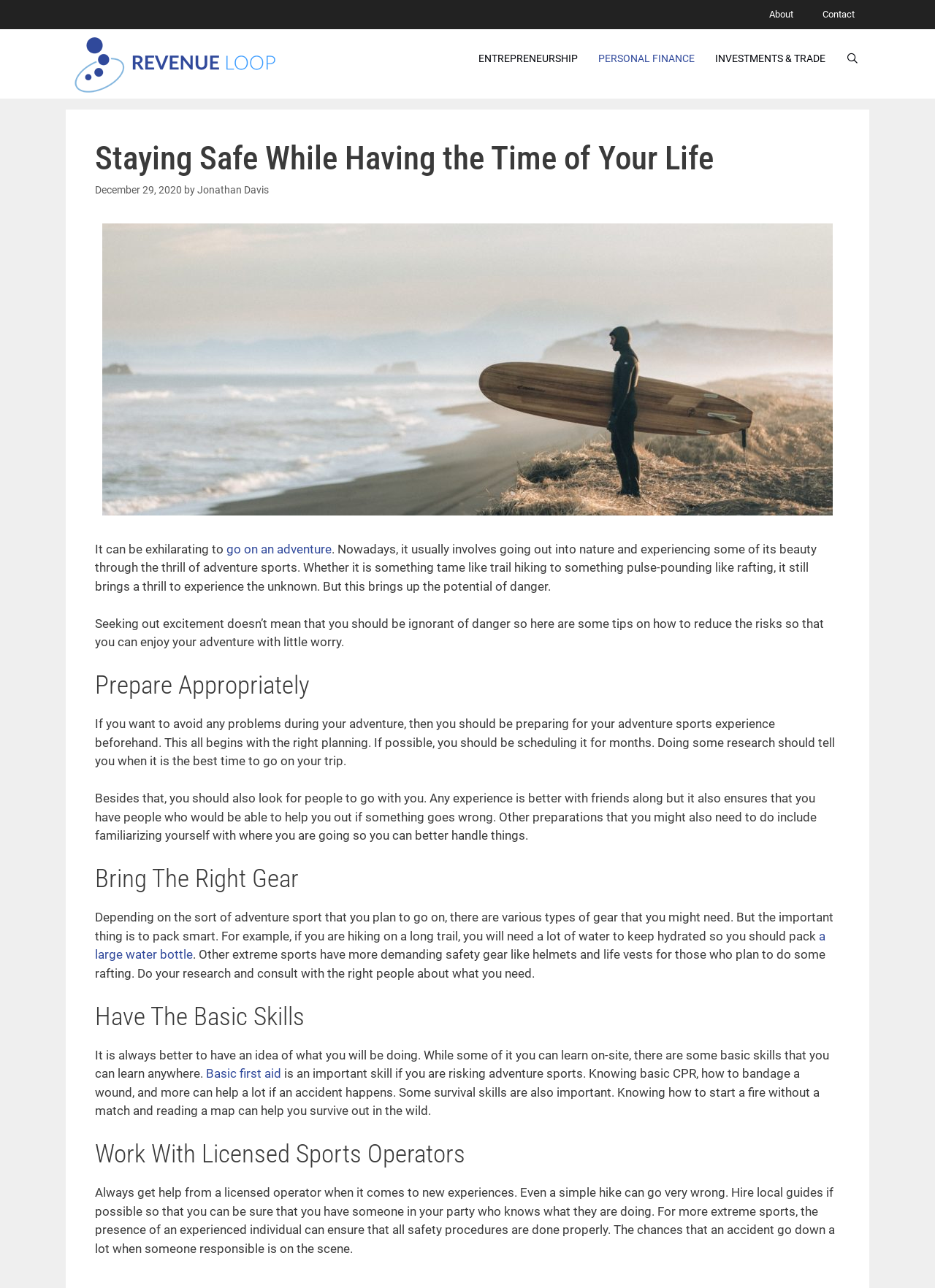What is the purpose of bringing the right gear in adventure sports?
Please ensure your answer is as detailed and informative as possible.

The webpage suggests that bringing the right gear in adventure sports is important to stay safe and hydrated. For example, bringing a large water bottle on a long hike can help individuals stay hydrated, while bringing safety gear such as helmets and life vests can help prevent injuries.